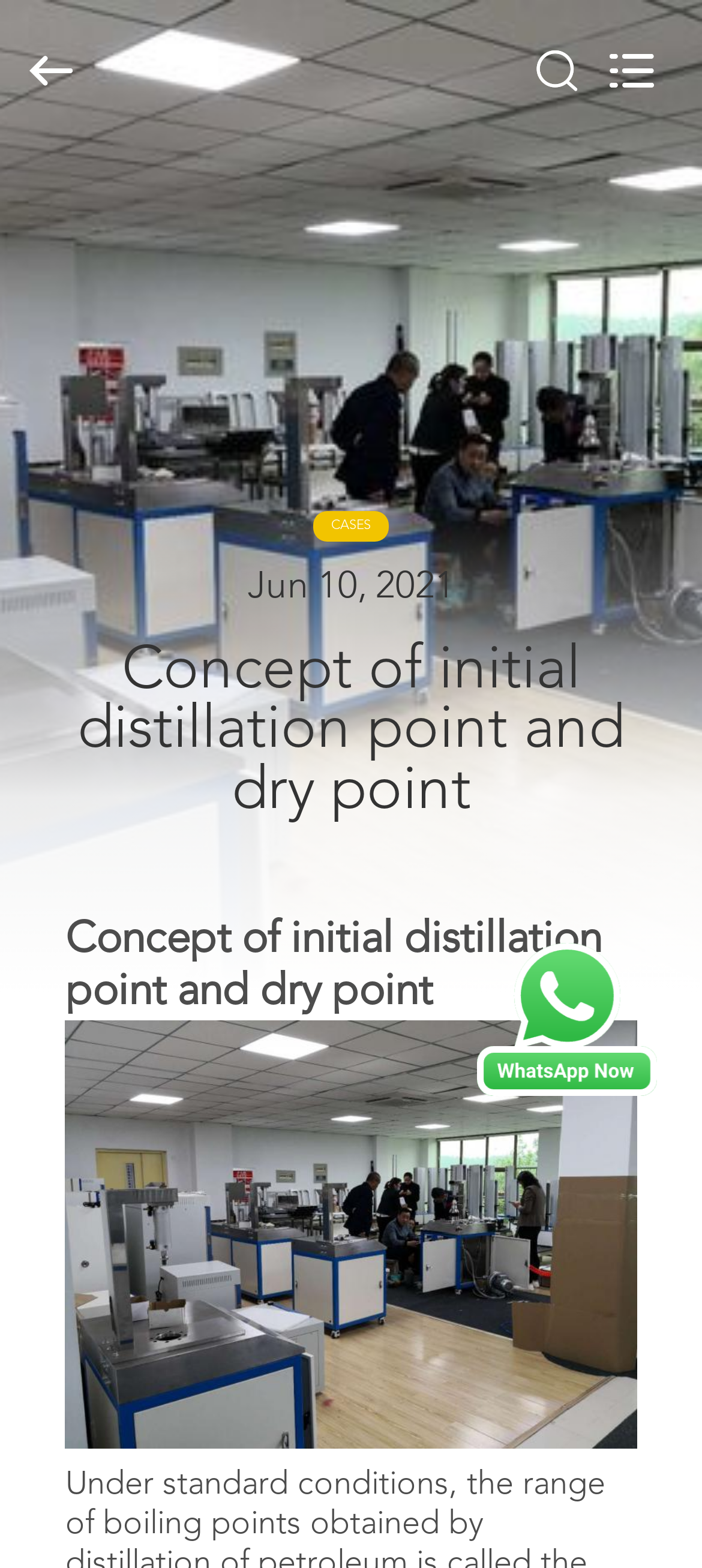Find the bounding box coordinates of the clickable region needed to perform the following instruction: "Contact us". The coordinates should be provided as four float numbers between 0 and 1, i.e., [left, top, right, bottom].

[0.0, 0.581, 0.305, 0.644]